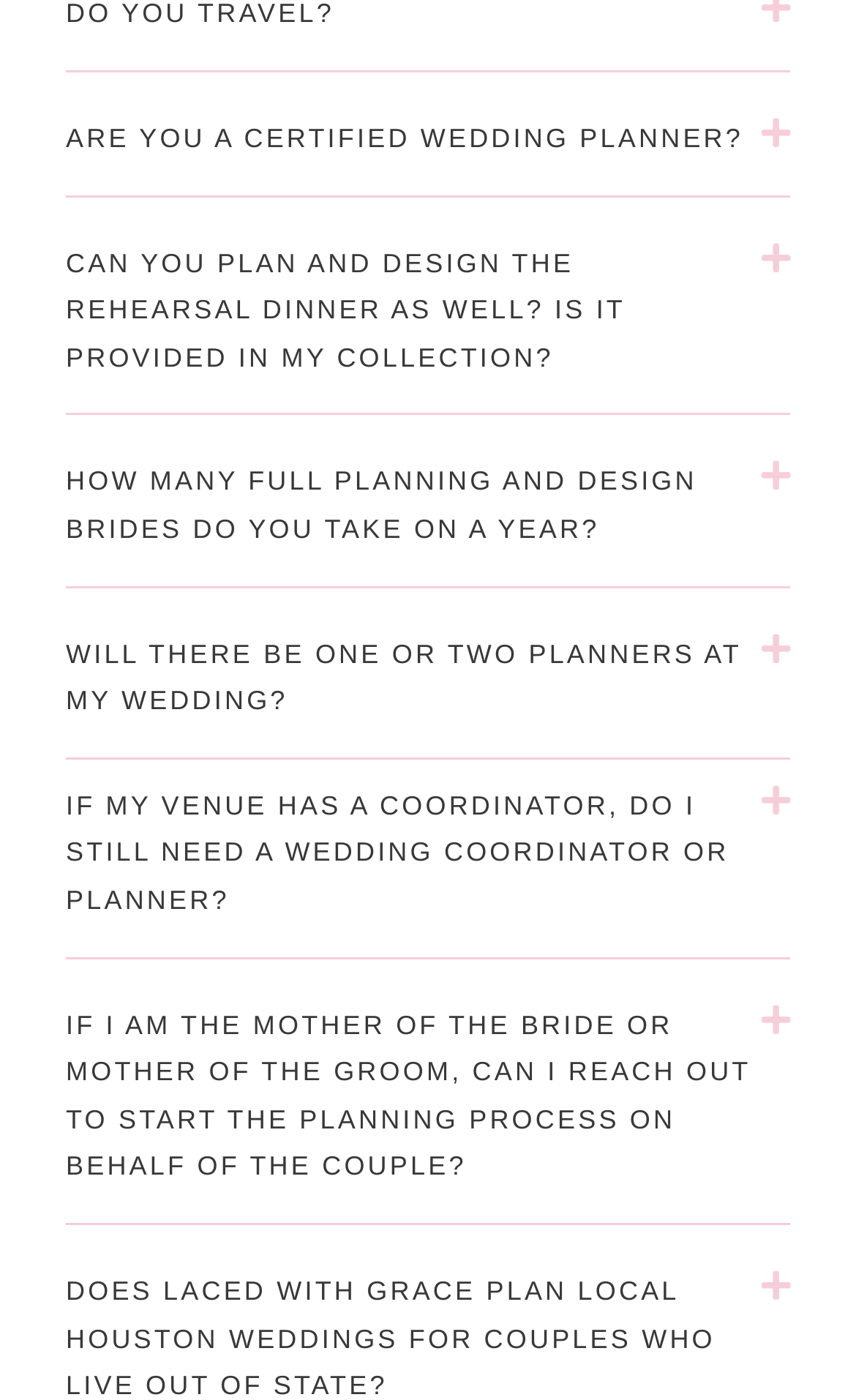Can you show the bounding box coordinates of the region to click on to complete the task described in the instruction: "View 'HOW MANY FULL PLANNING AND DESIGN BRIDES DO YOU TAKE ON A YEAR?' content"?

[0.077, 0.328, 0.923, 0.42]